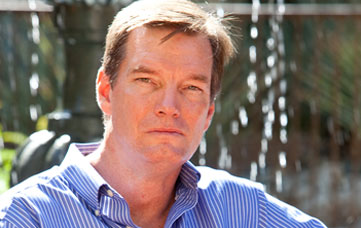Explain what is happening in the image with as much detail as possible.

The image features John W. Quinn, a motivational speaker and author, captured in a thoughtful moment outdoors, with a gentle water fountain providing a serene backdrop. He is seen wearing a blue striped shirt and exudes a sense of resilience and determination. His expression reflects a unique perspective shaped by his life experiences, including overcoming challenges related to cerebral palsy, bullying, and personal loss. As the author of the memoir "Someone Like Me – An Unlikely Story of Challenge and Triumph Over Cerebral Palsy," John has dedicated his life to inspiring others through his speeches tailored for diverse audiences, including law firms looking for a powerful motivational voice.